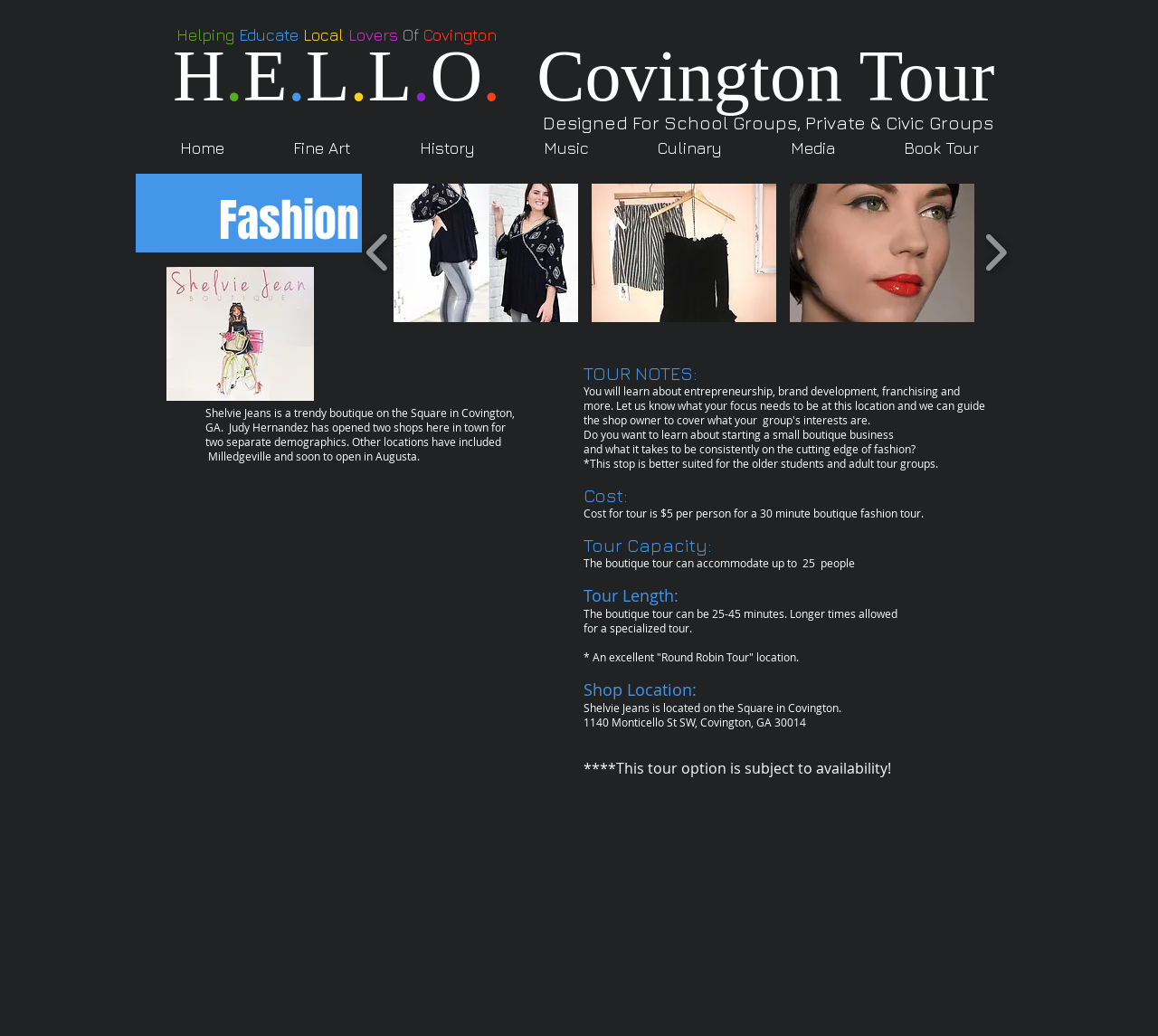Using the provided element description "aria-describedby="describedby_item-1-ienoiu26" aria-label="skirts"", determine the bounding box coordinates of the UI element.

[0.511, 0.177, 0.67, 0.311]